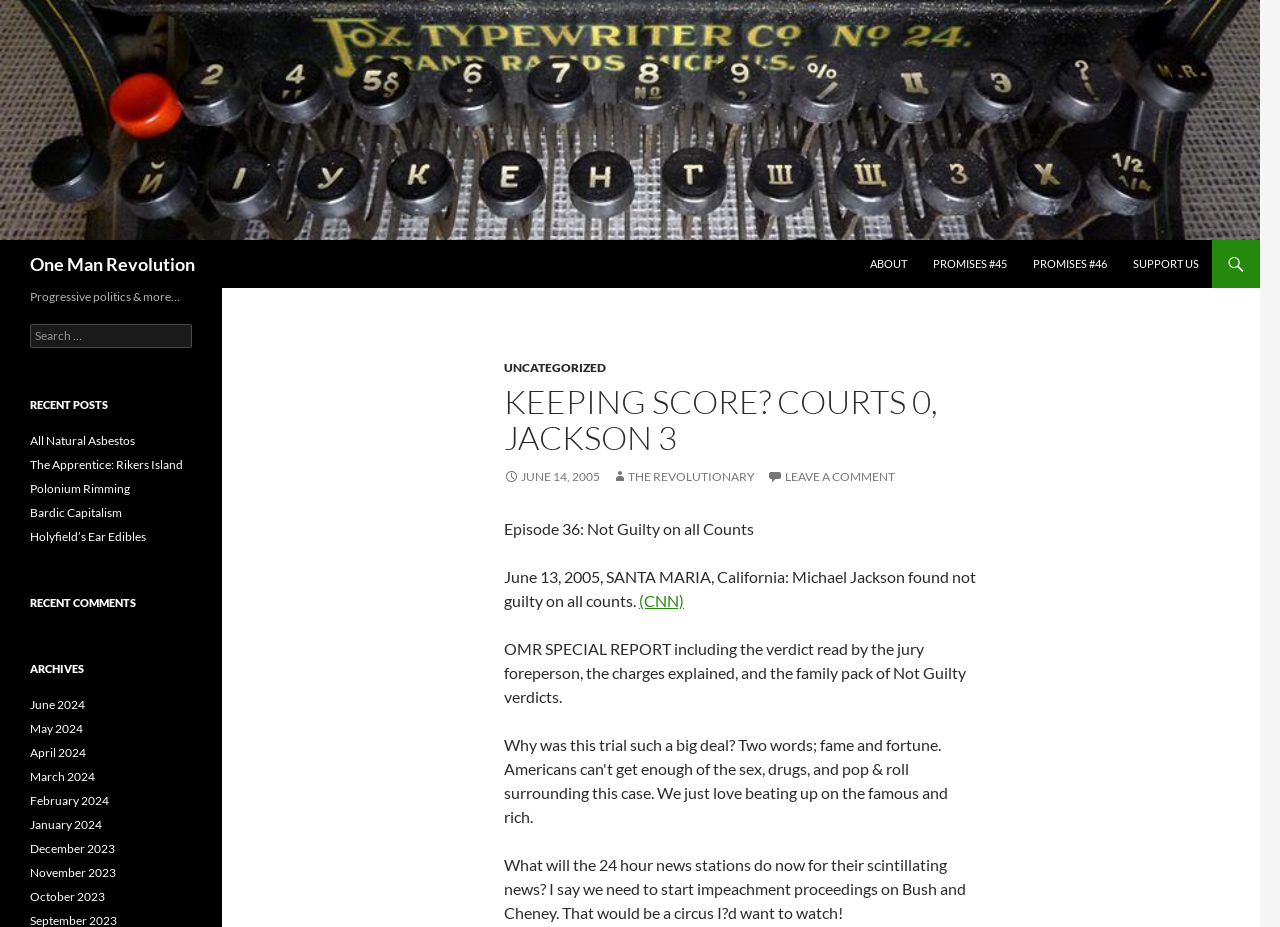What are the categories of posts available on the blog?
Carefully analyze the image and provide a detailed answer to the question.

I determined the answer by looking at the navigation menu, which has links to 'UNCATEGORIZED' and 'PROMISES #45' and 'PROMISES #46'. This suggests that the blog has categories of posts, including 'Uncategorized' and 'Promises'.